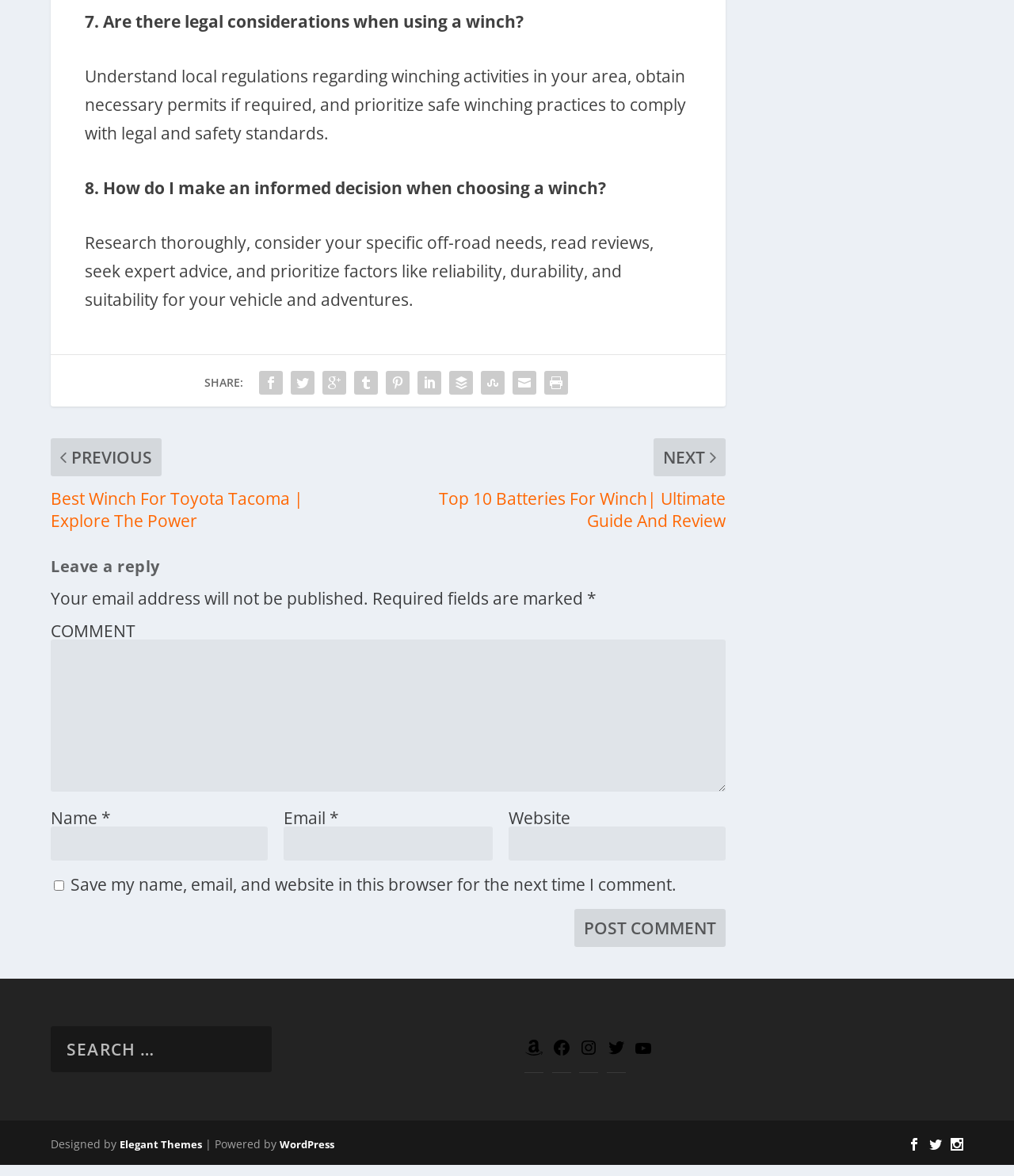Provide the bounding box coordinates of the section that needs to be clicked to accomplish the following instruction: "Leave a comment."

[0.05, 0.536, 0.134, 0.555]